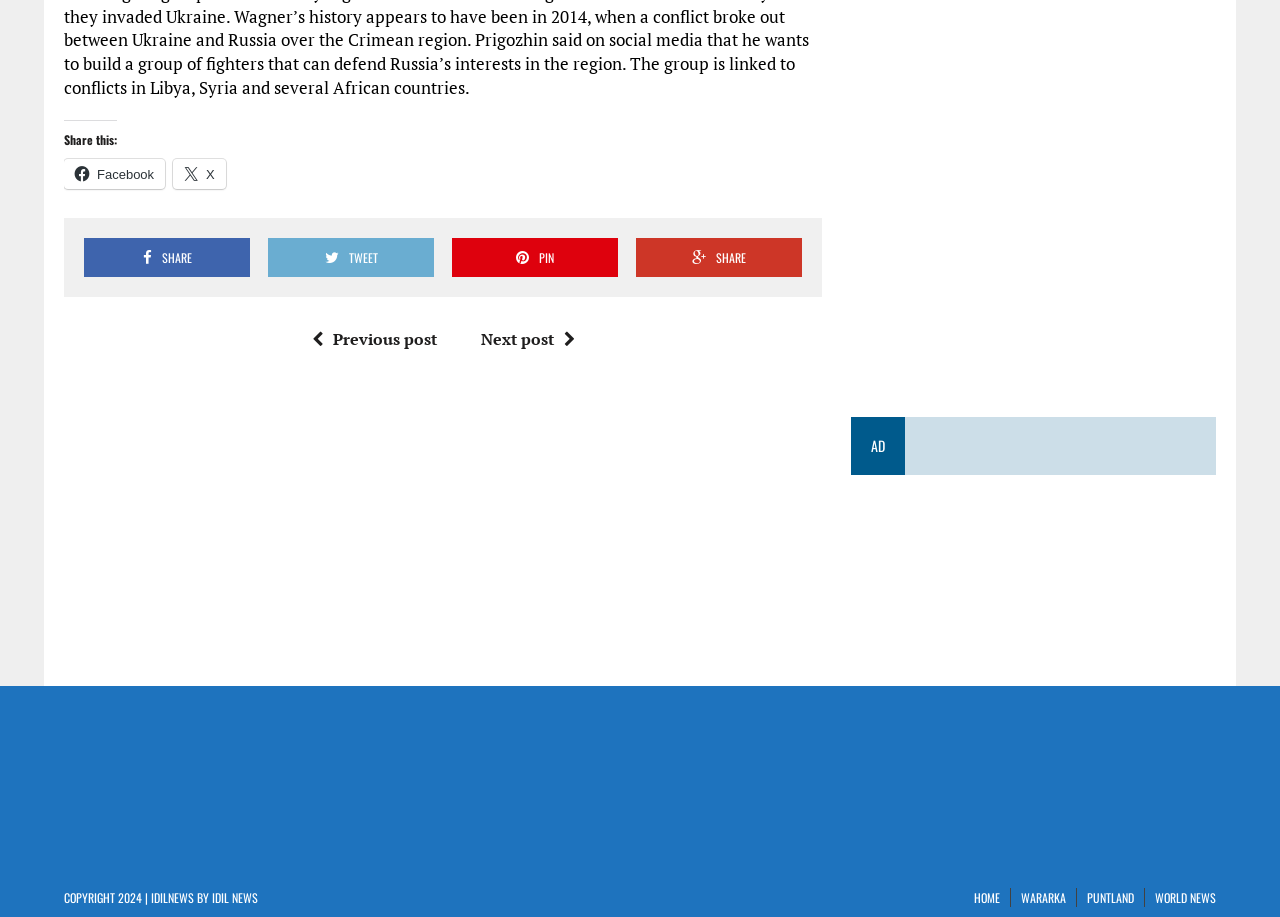Locate the bounding box coordinates of the clickable region to complete the following instruction: "Go to the next post."

[0.376, 0.358, 0.457, 0.382]